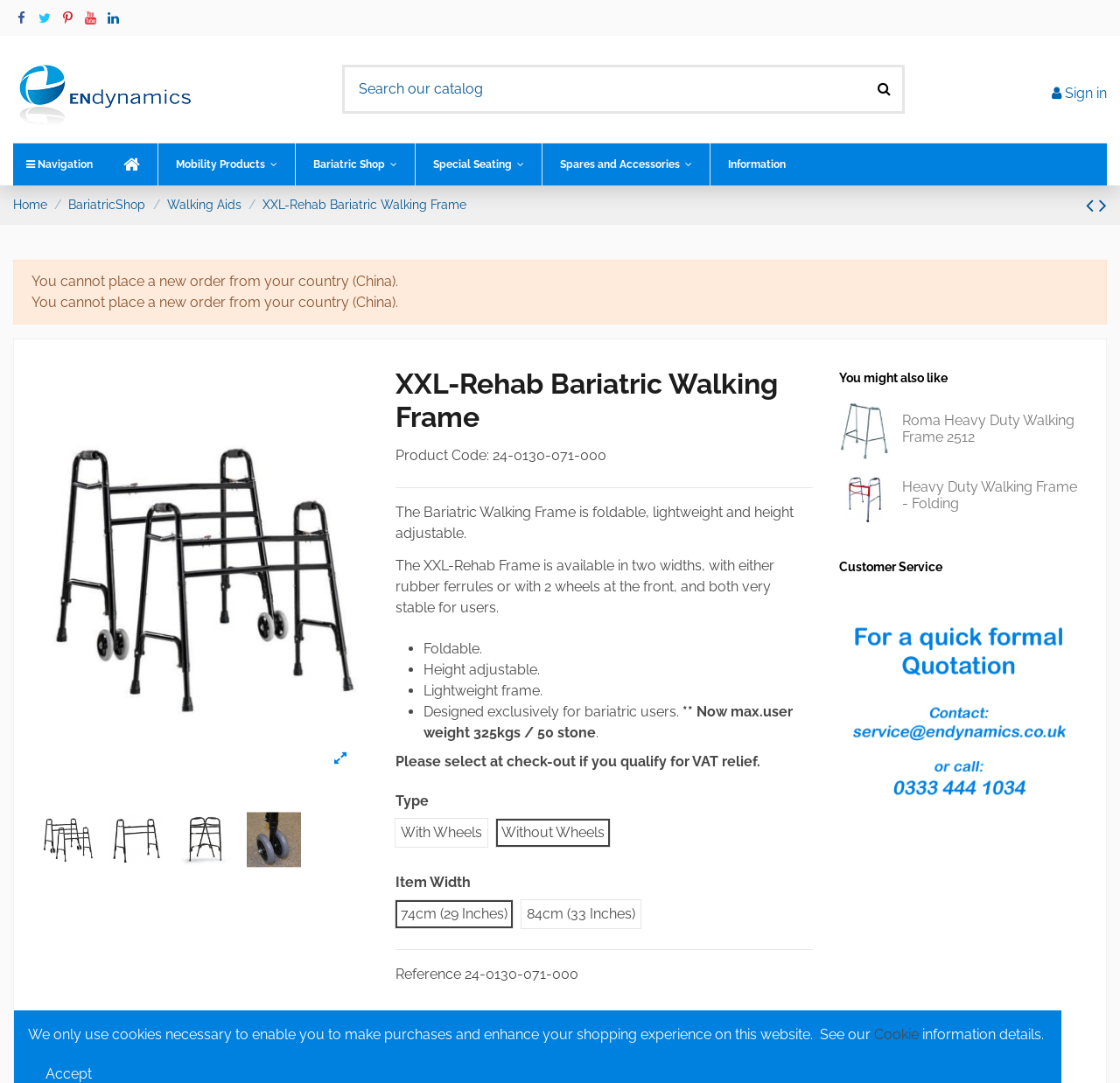Provide the bounding box coordinates of the section that needs to be clicked to accomplish the following instruction: "View product details of Roma Heavy Duty Walking Frame 2512."

[0.749, 0.39, 0.795, 0.405]